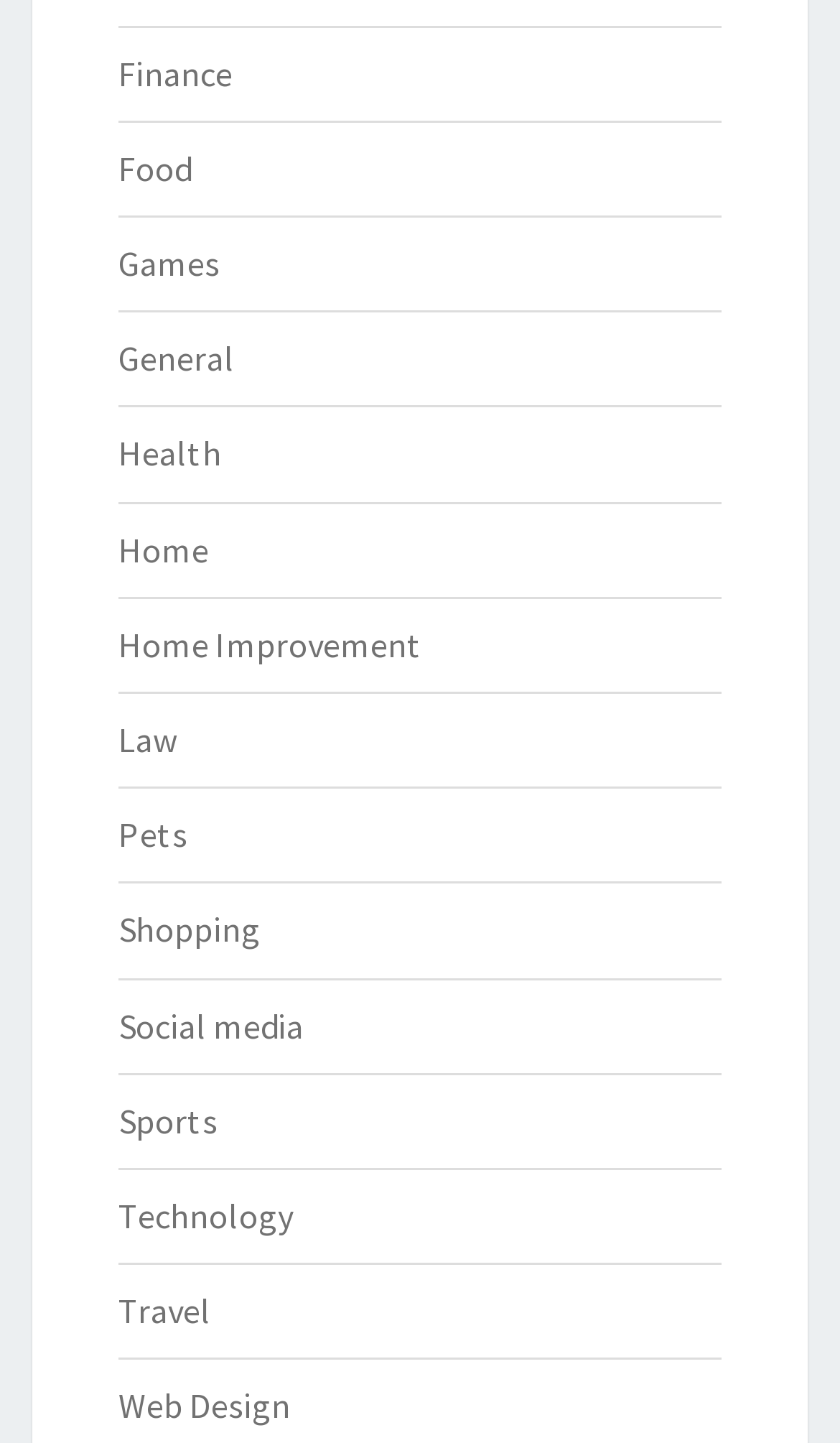Refer to the element description Law and identify the corresponding bounding box in the screenshot. Format the coordinates as (top-left x, top-left y, bottom-right x, bottom-right y) with values in the range of 0 to 1.

[0.141, 0.497, 0.21, 0.527]